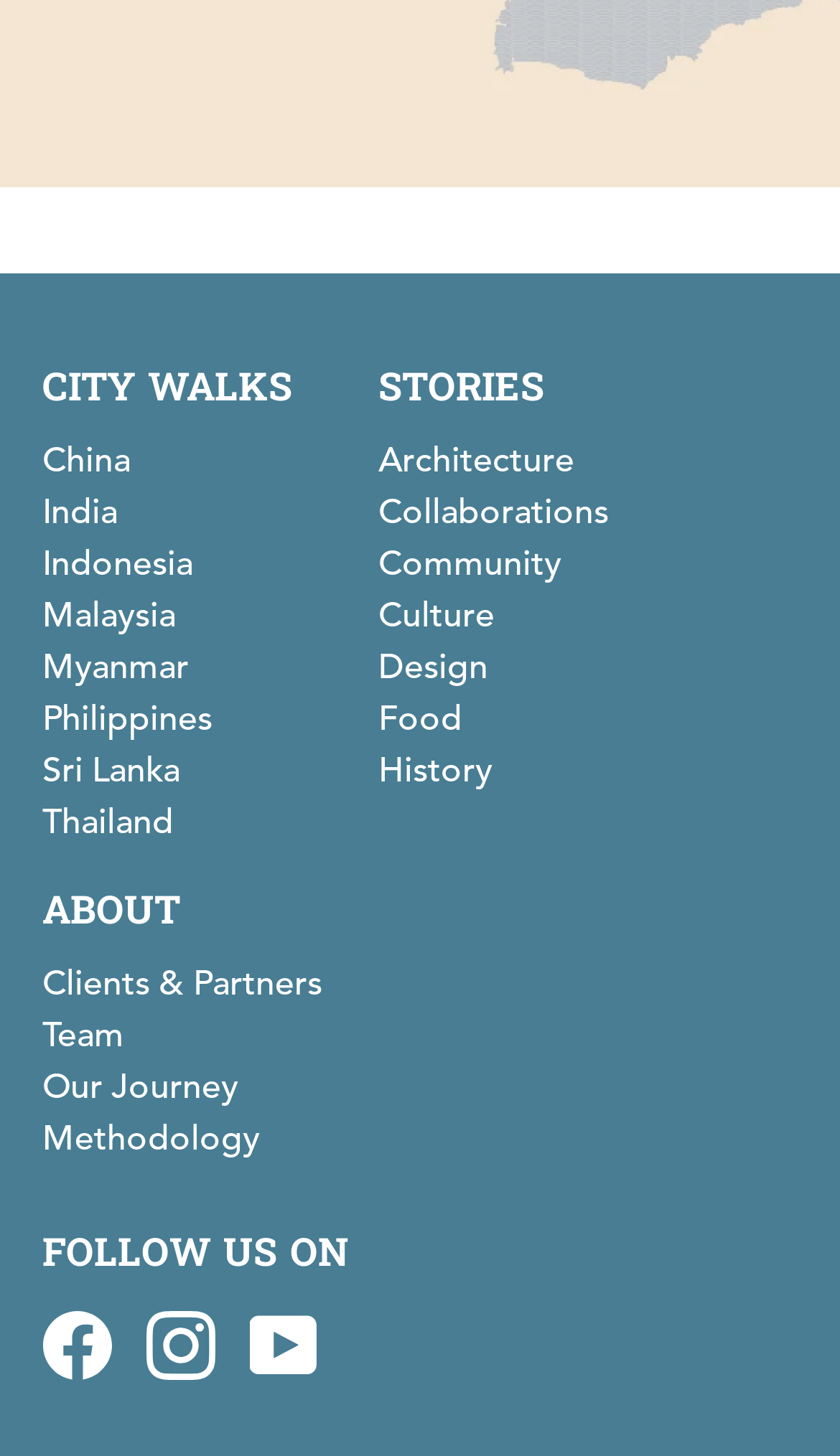Determine the bounding box coordinates for the area that should be clicked to carry out the following instruction: "Read about Sai Tso Wan".

[0.094, 0.188, 0.883, 0.36]